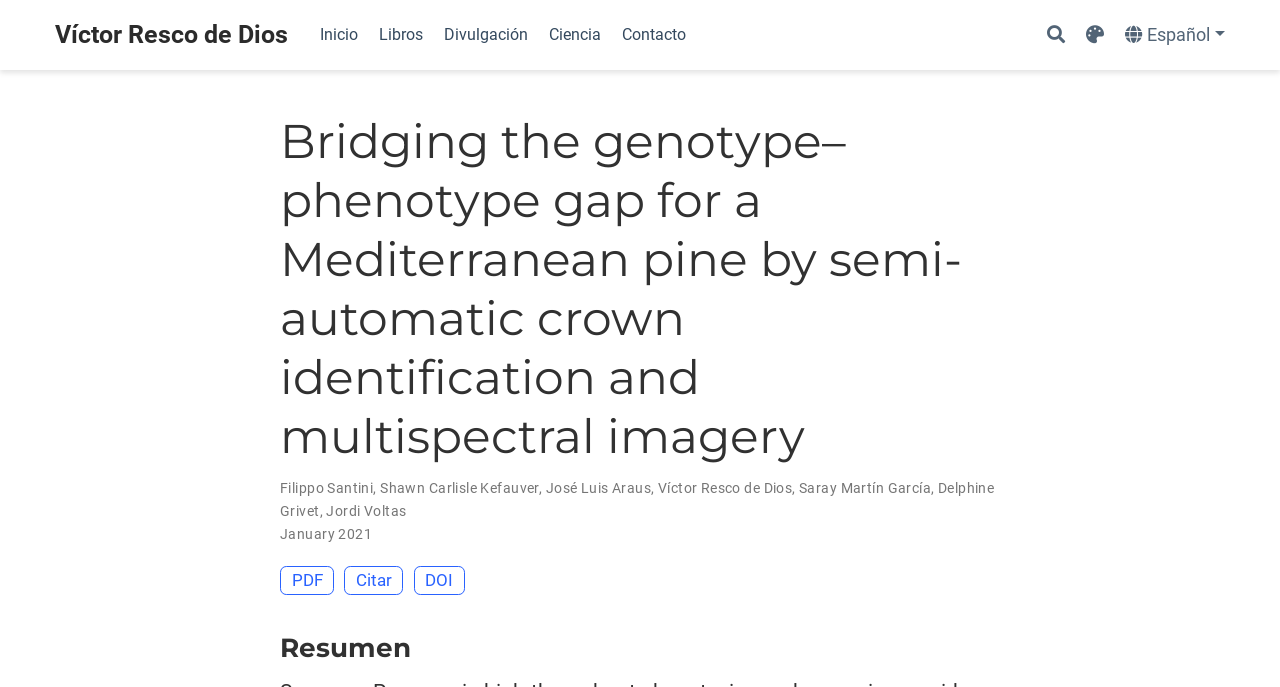What is the format of the downloadable file?
From the screenshot, supply a one-word or short-phrase answer.

PDF